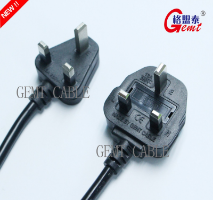Thoroughly describe the content and context of the image.

The image showcases a UK power cord featuring a prominent three-pin plug design, indicative of the British electrical standards. The plug is presented in black, with two flat pins and one earth pin, showcasing its robust construction, suitable for various appliances. The cable is distinctly marked with the branding "Gemt," which emphasizes its quality and reliability. The image is highlighted with a "NEW" banner, suggesting that this is a recent product offering. Such power cords are typically used for connecting electrical devices to mains electricity in the UK, ensuring safety and compatibility with specific voltage requirements.